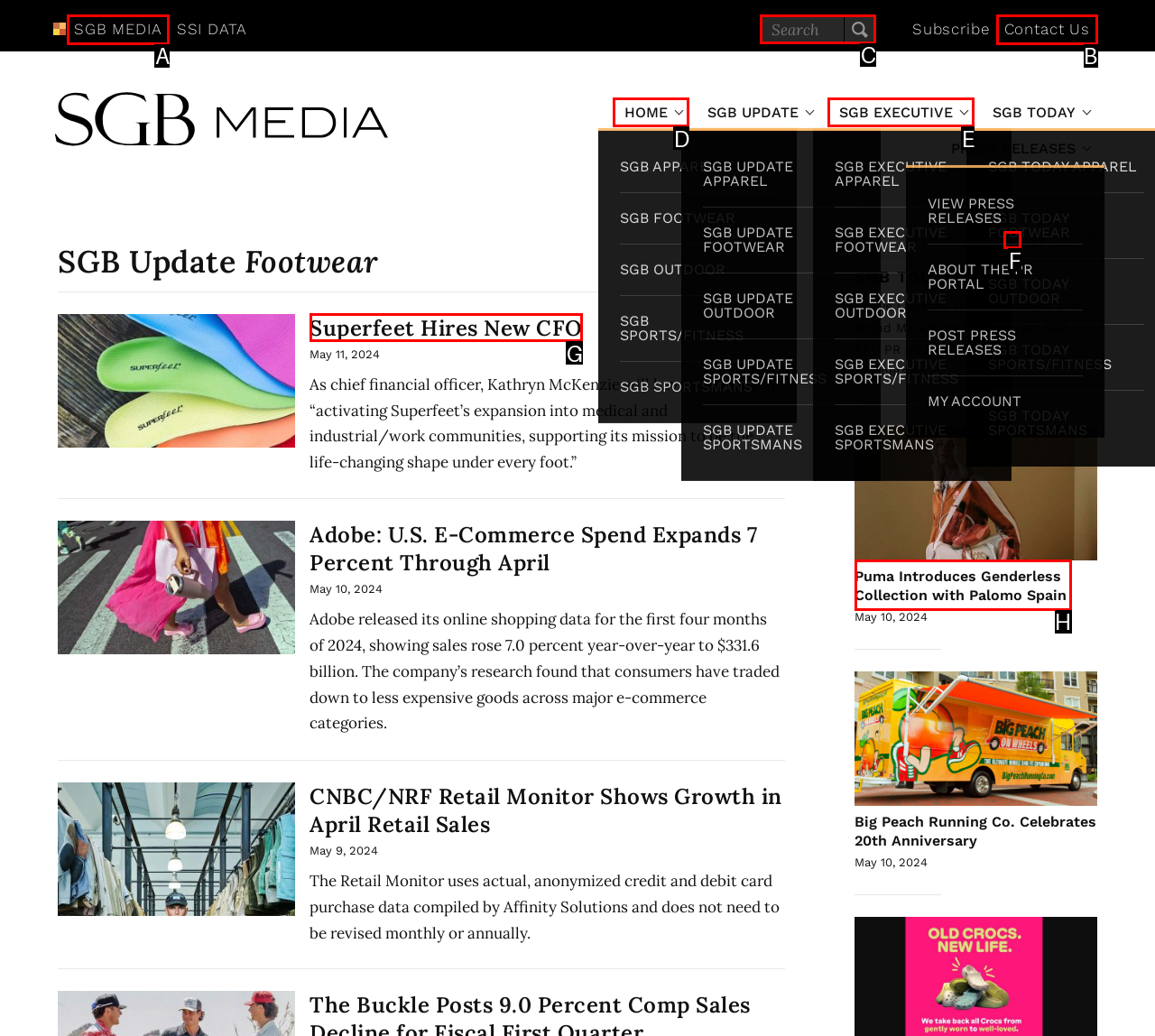Identify the HTML element that should be clicked to accomplish the task: Follow SGB on LinkedIn
Provide the option's letter from the given choices.

F